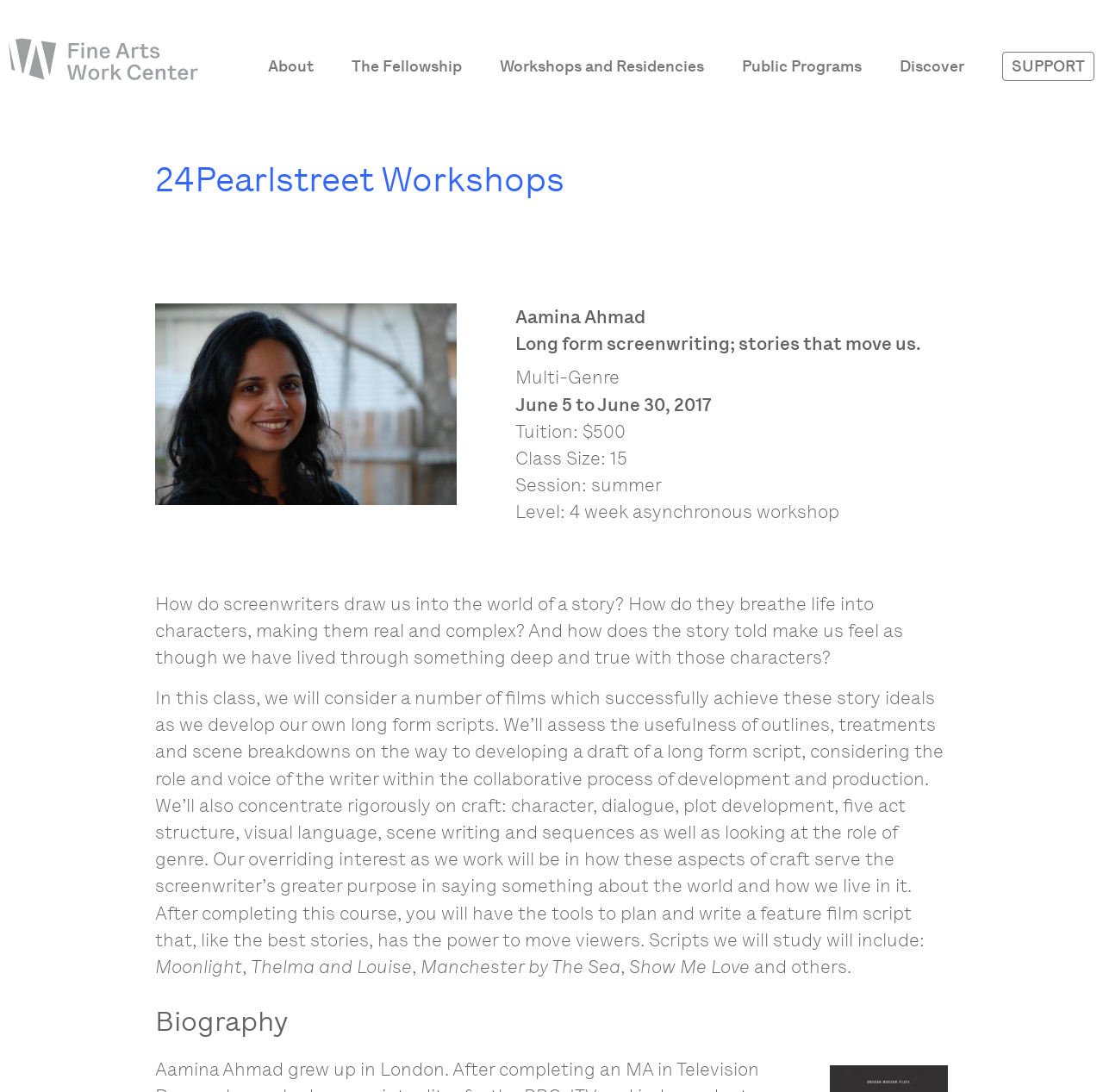Reply to the question with a brief word or phrase: What is the tuition fee for the workshop?

$500